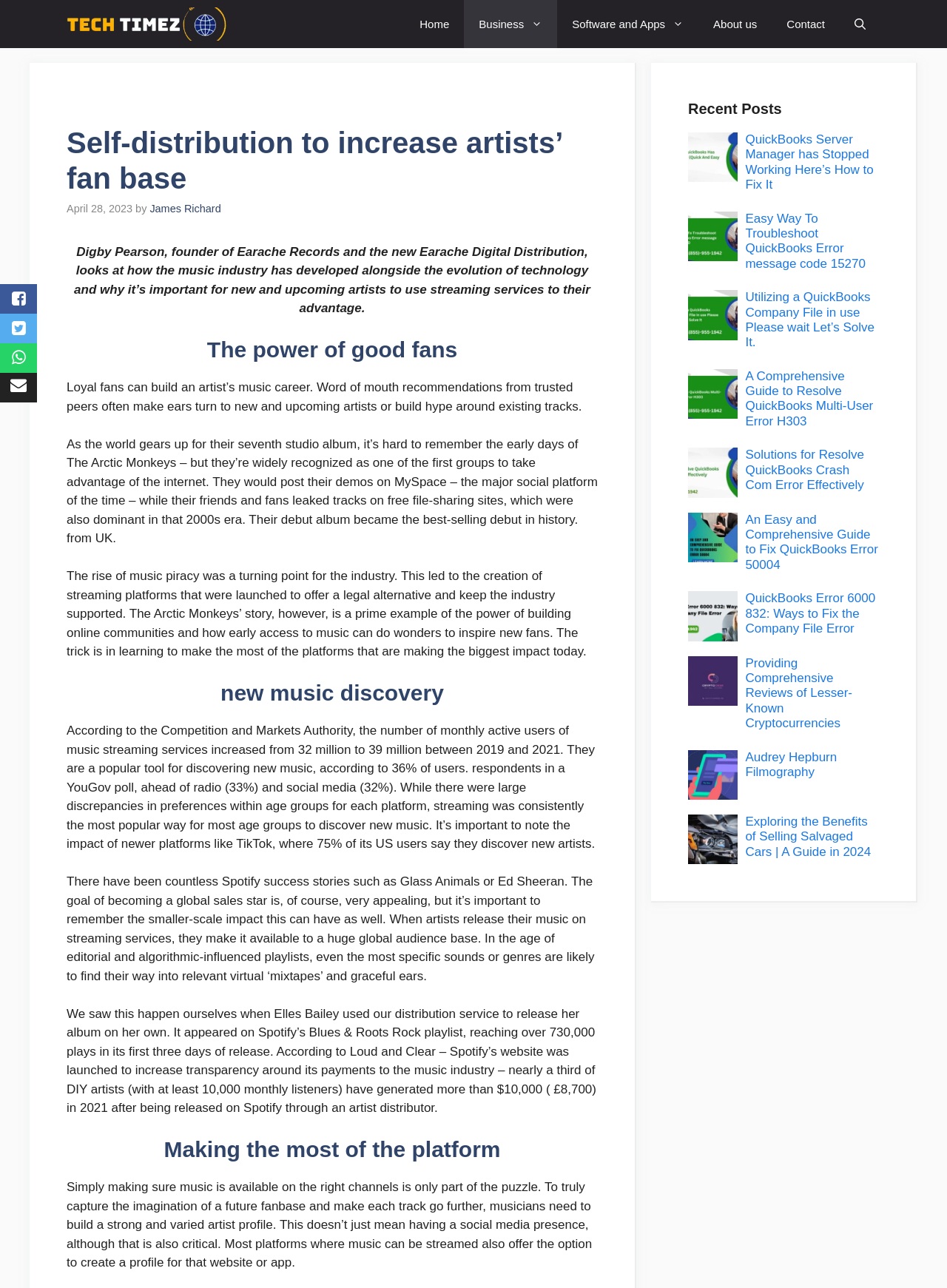Please indicate the bounding box coordinates of the element's region to be clicked to achieve the instruction: "Click on the 'Home' link". Provide the coordinates as four float numbers between 0 and 1, i.e., [left, top, right, bottom].

[0.428, 0.0, 0.49, 0.037]